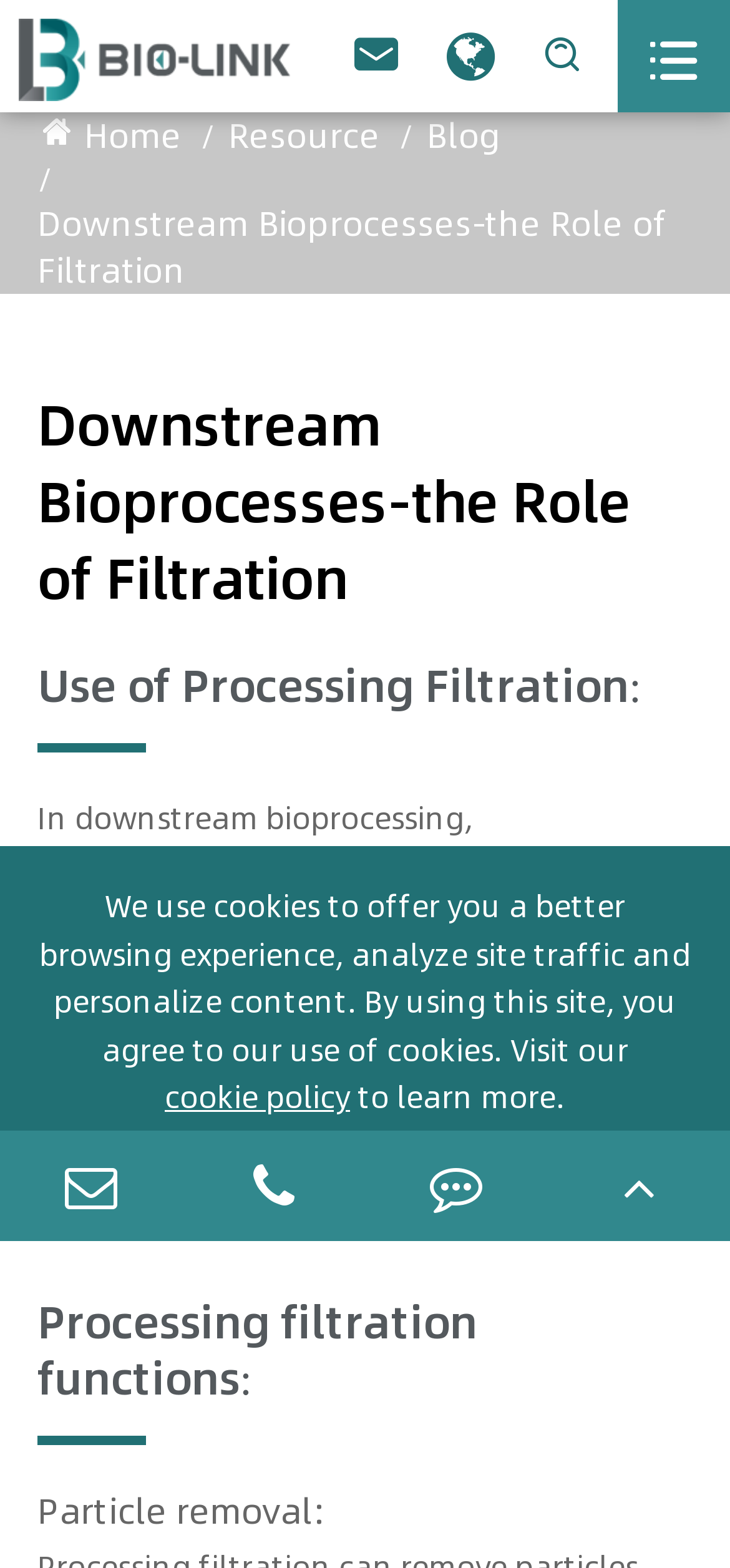Determine the main heading of the webpage and generate its text.

Downstream Bioprocesses-the Role of Filtration